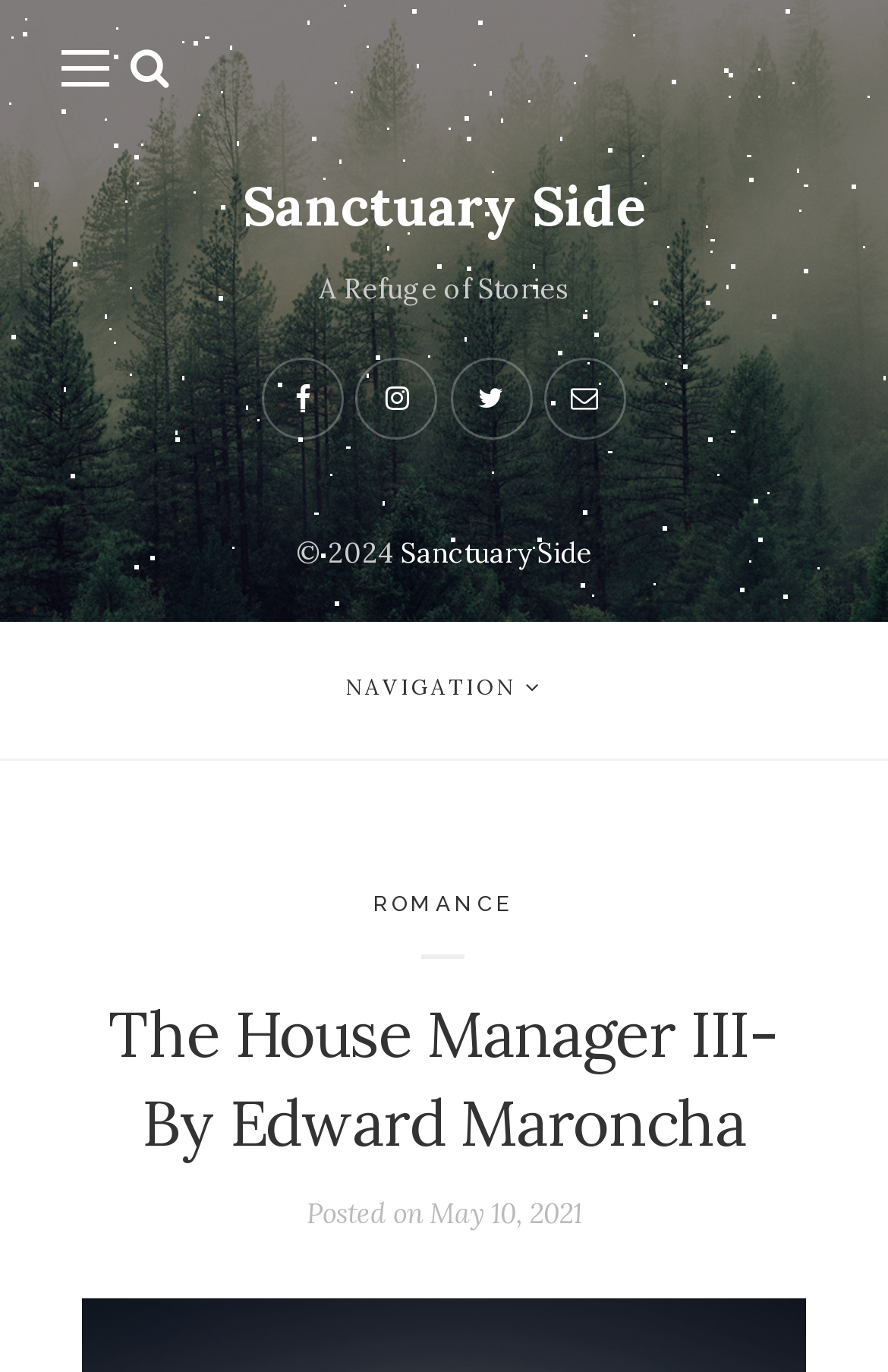Based on the element description: "parent_node: 喜欢请打赏", identify the bounding box coordinates for this UI element. The coordinates must be four float numbers between 0 and 1, listed as [left, top, right, bottom].

None